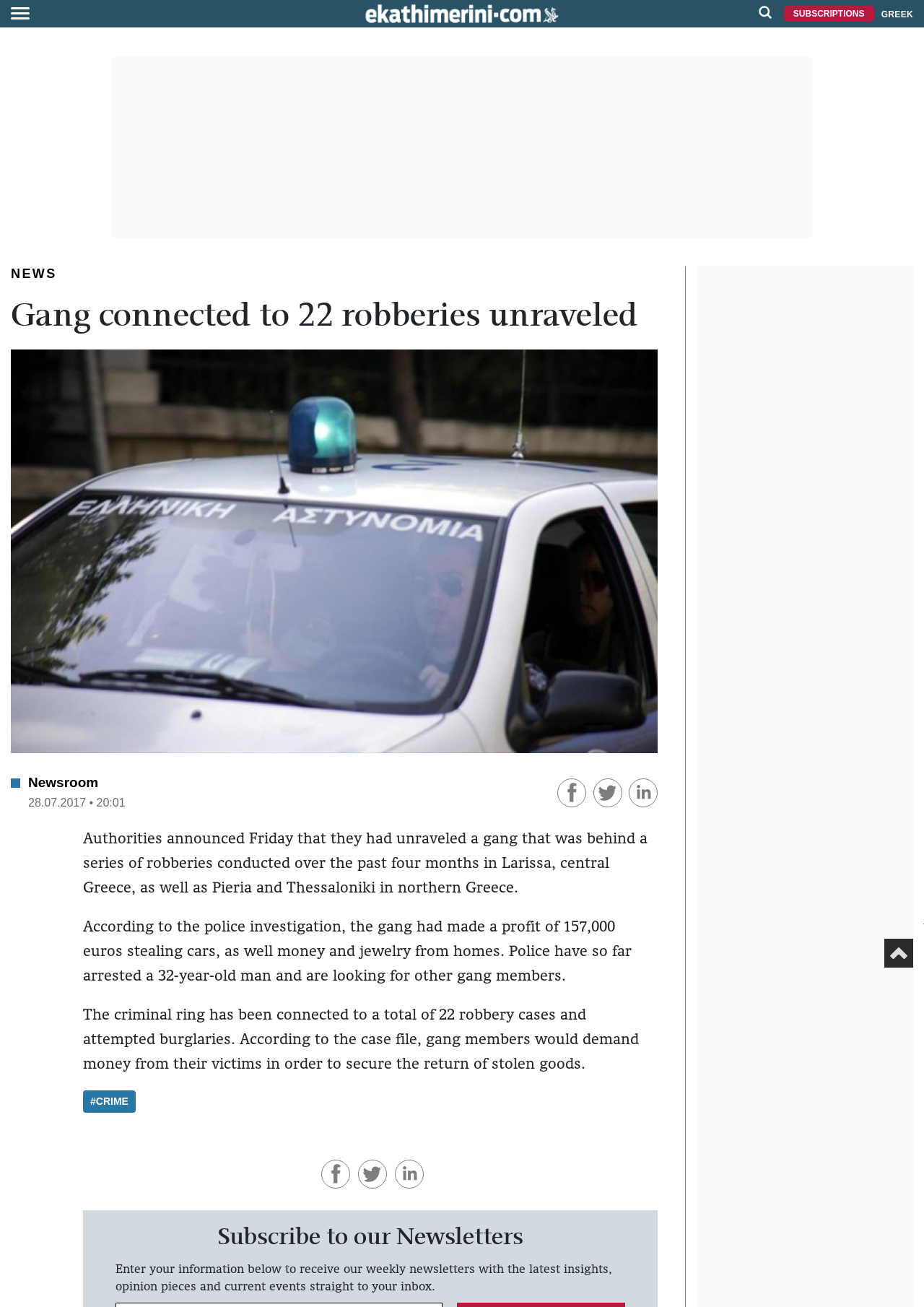What is the logo of the website?
Using the image, give a concise answer in the form of a single word or short phrase.

main-logo-1